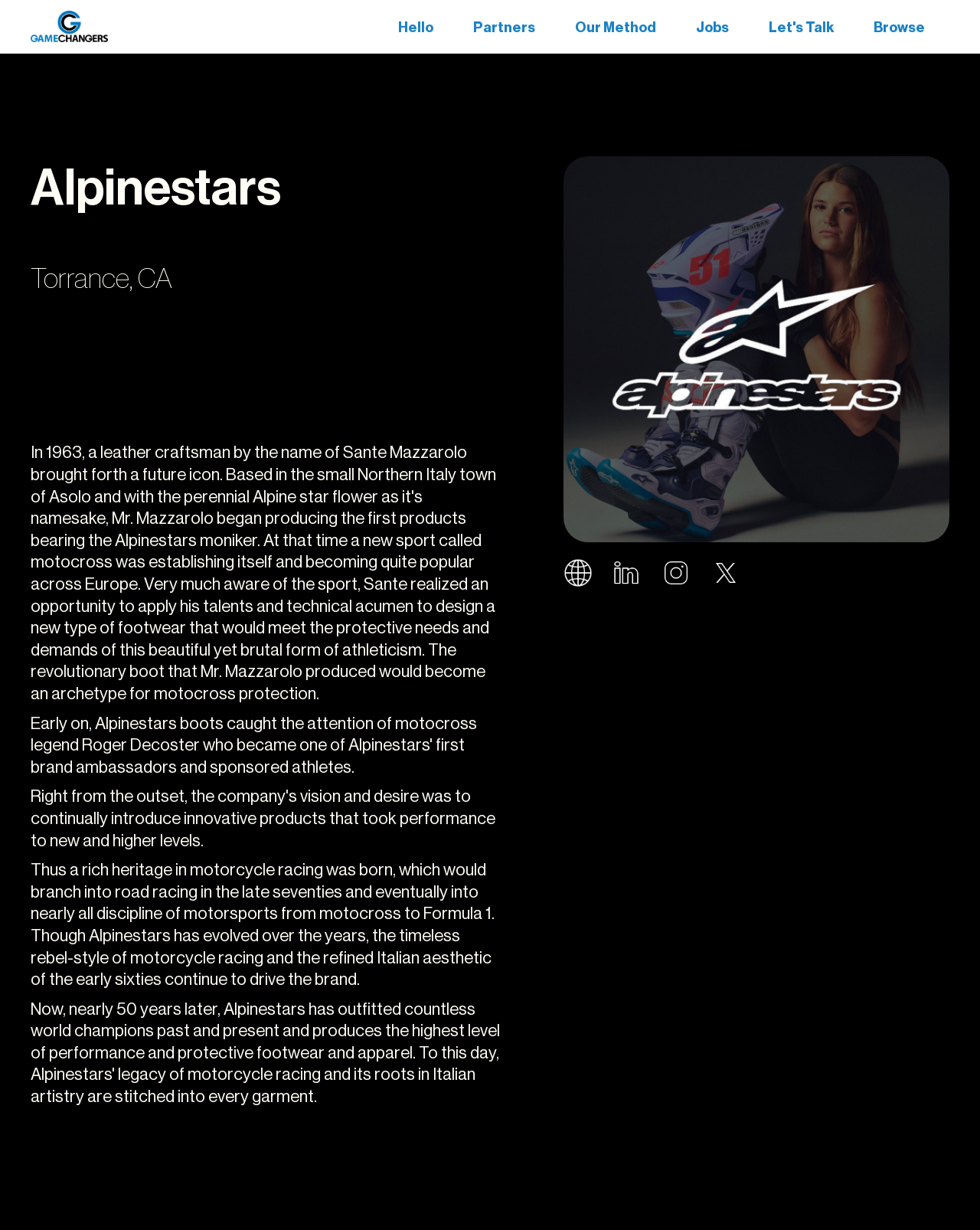Please identify the bounding box coordinates for the region that you need to click to follow this instruction: "browse products".

[0.876, 0.01, 0.959, 0.035]